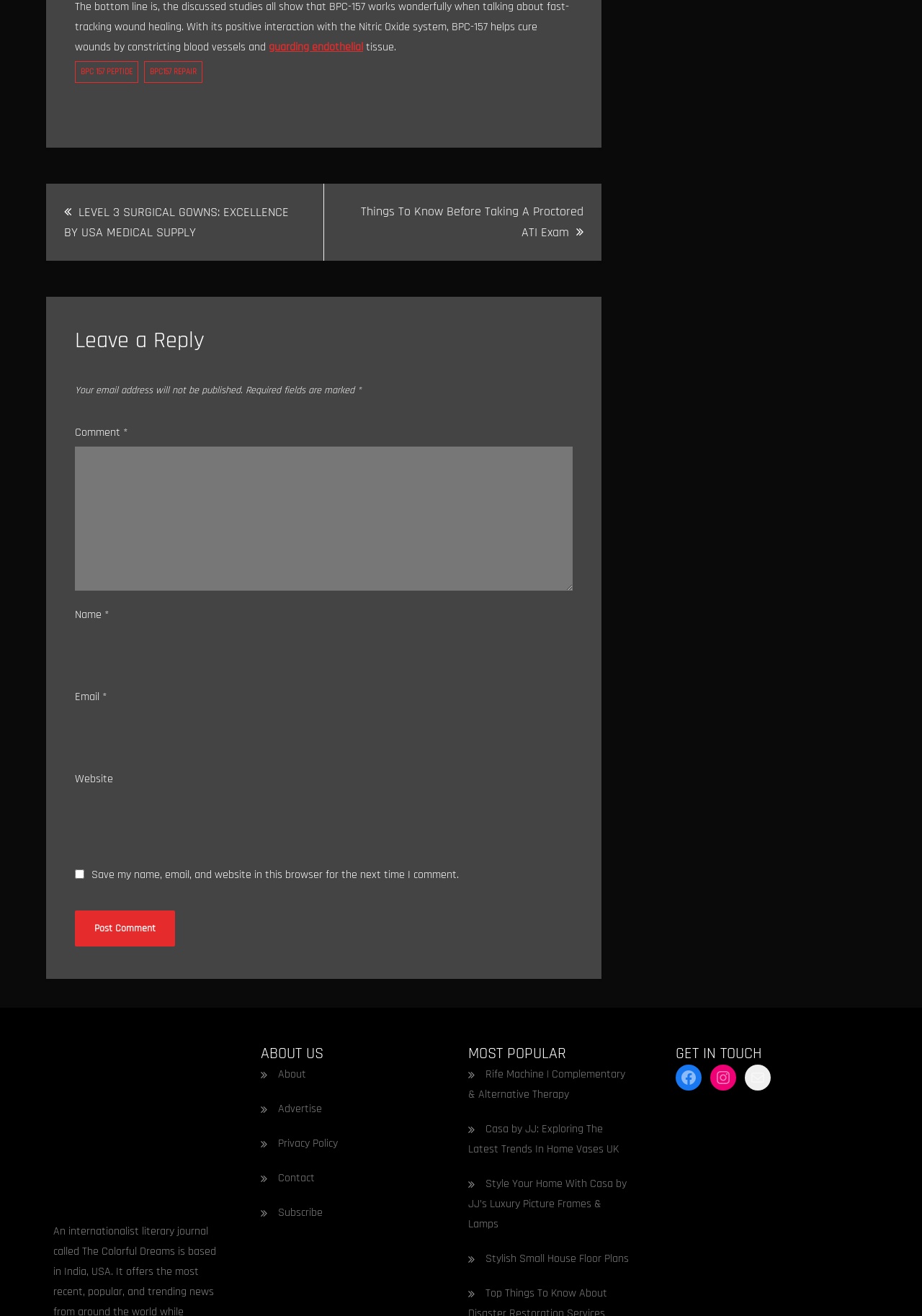Please determine the bounding box coordinates of the element's region to click in order to carry out the following instruction: "Click on the 'About' link". The coordinates should be four float numbers between 0 and 1, i.e., [left, top, right, bottom].

[0.302, 0.81, 0.332, 0.822]